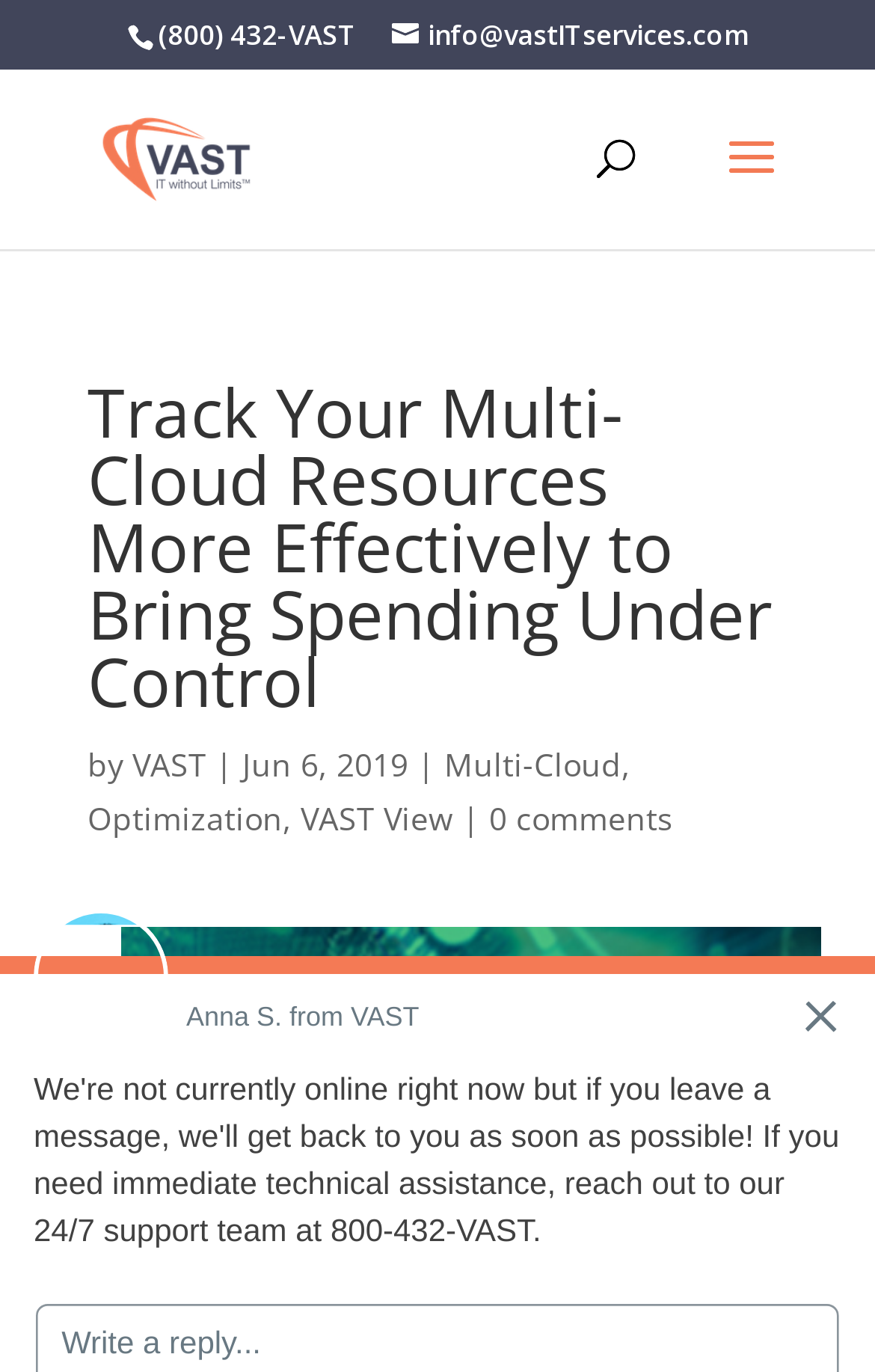Describe every aspect of the webpage comprehensively.

The webpage appears to be a blog post or article discussing ways to improve tracking and managing cloud resources. At the top of the page, there is a header section with the company's contact information, including a phone number and email address. The company's logo, "VAST", is also displayed in this section, along with a search bar.

Below the header section, there is a main heading that reads "Track Your Multi-Cloud Resources More Effectively to Bring Spending Under Control". This heading is followed by a byline that includes the author's name, "VAST", and the publication date, "Jun 6, 2019".

The main content of the page is divided into sections, with links to related topics such as "Multi-Cloud", "Optimization", and "VAST View" scattered throughout. There are also several paragraphs of text that provide more information on the topic of cloud resource management.

At the bottom of the page, there is a section with a link to comments, indicating that readers can engage with the article by leaving their thoughts and opinions. Overall, the page has a clean and organized layout, making it easy to navigate and read.